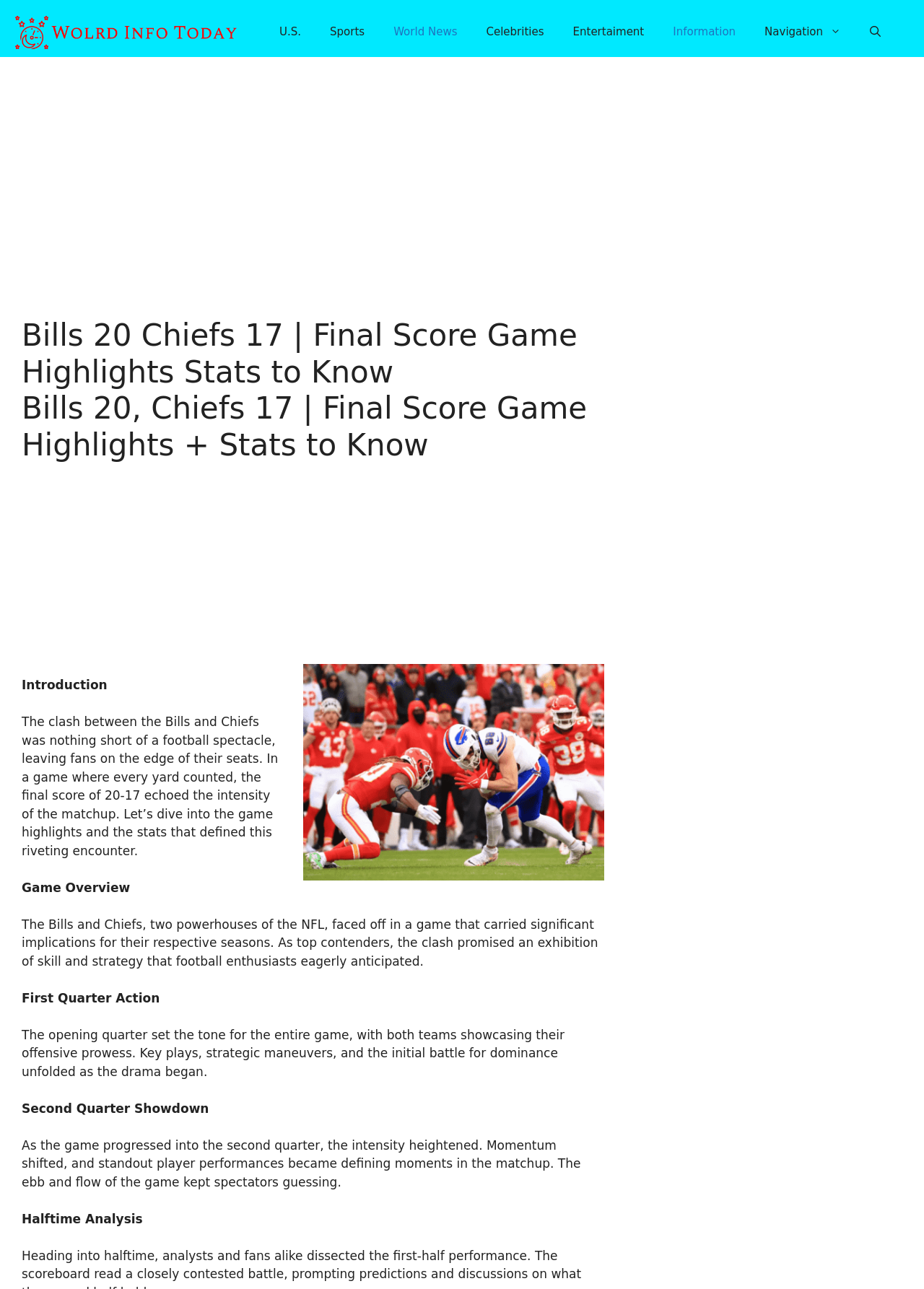Please indicate the bounding box coordinates of the element's region to be clicked to achieve the instruction: "Go to the Sports section". Provide the coordinates as four float numbers between 0 and 1, i.e., [left, top, right, bottom].

[0.341, 0.015, 0.41, 0.035]